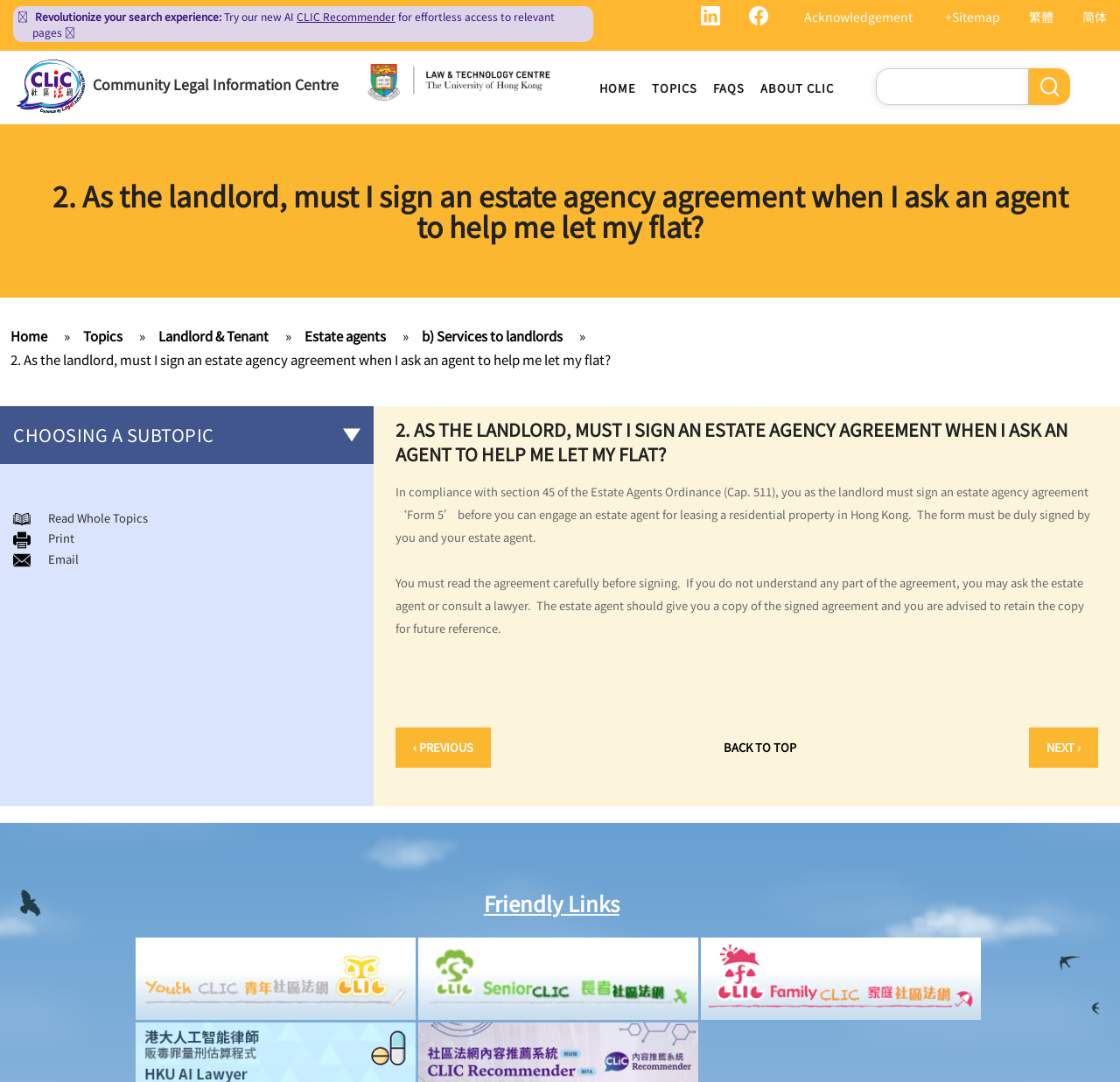Please locate the bounding box coordinates of the element's region that needs to be clicked to follow the instruction: "Click the 'NEXT ›' link". The bounding box coordinates should be provided as four float numbers between 0 and 1, i.e., [left, top, right, bottom].

[0.919, 0.673, 0.98, 0.71]